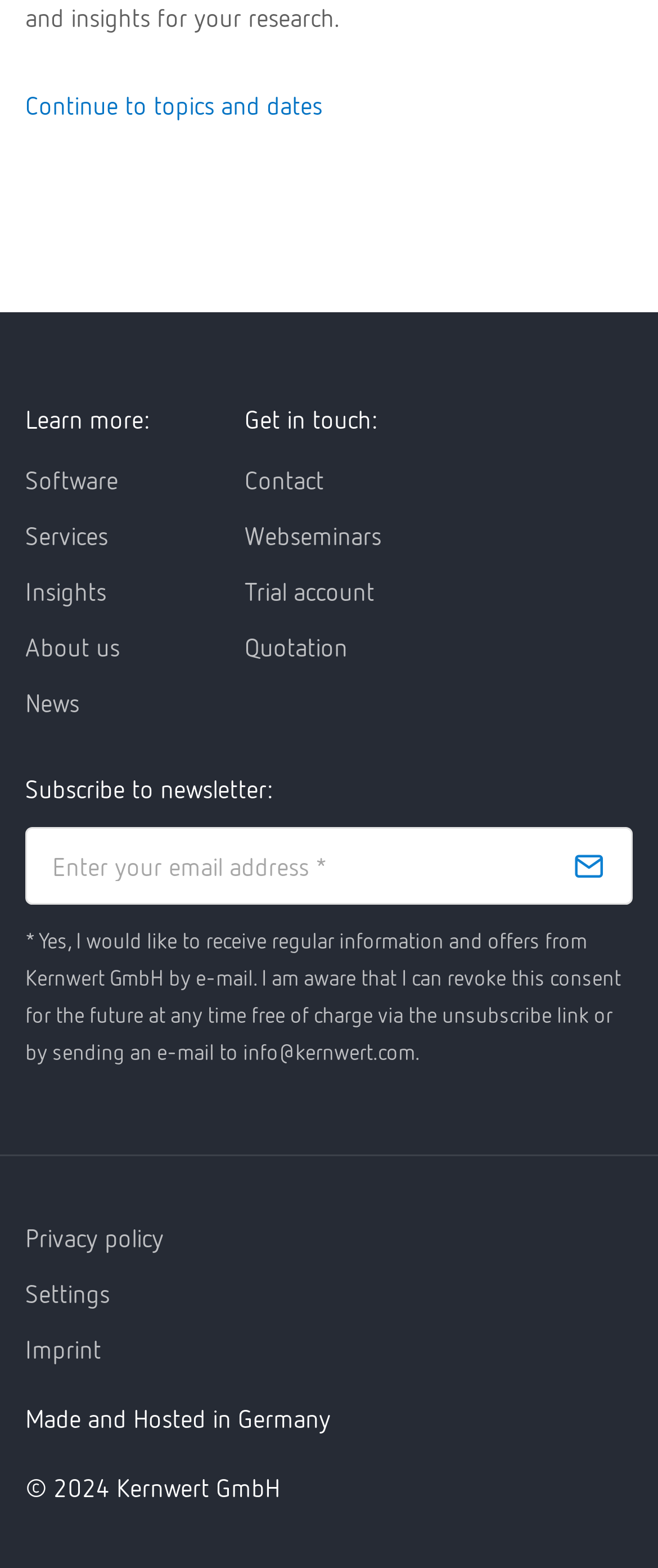Determine the bounding box for the described HTML element: "About us". Ensure the coordinates are four float numbers between 0 and 1 in the format [left, top, right, bottom].

[0.038, 0.403, 0.182, 0.422]